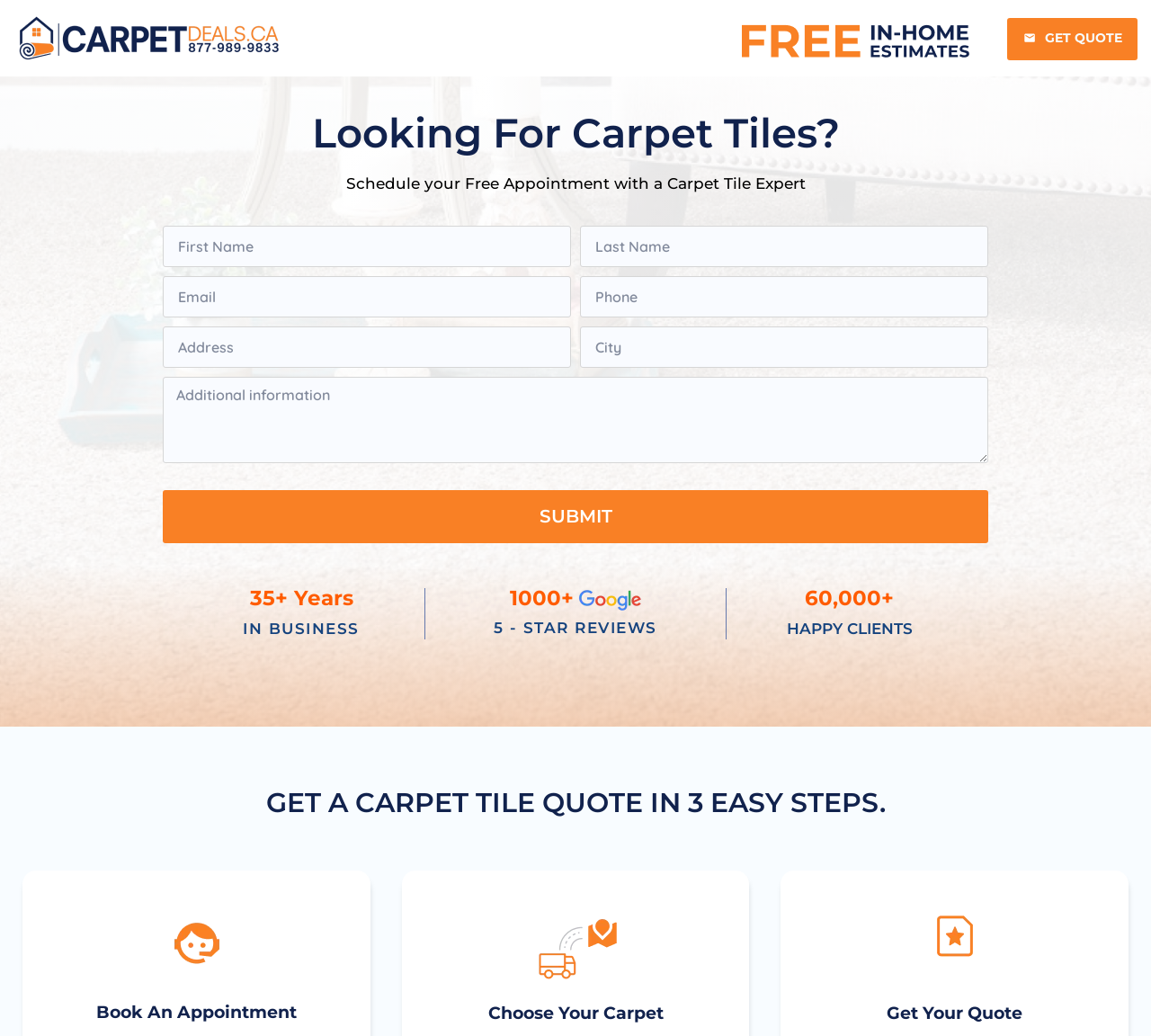Find the bounding box coordinates of the UI element according to this description: "parent_node: City name="form_fields[city]" placeholder="City"".

[0.504, 0.315, 0.858, 0.355]